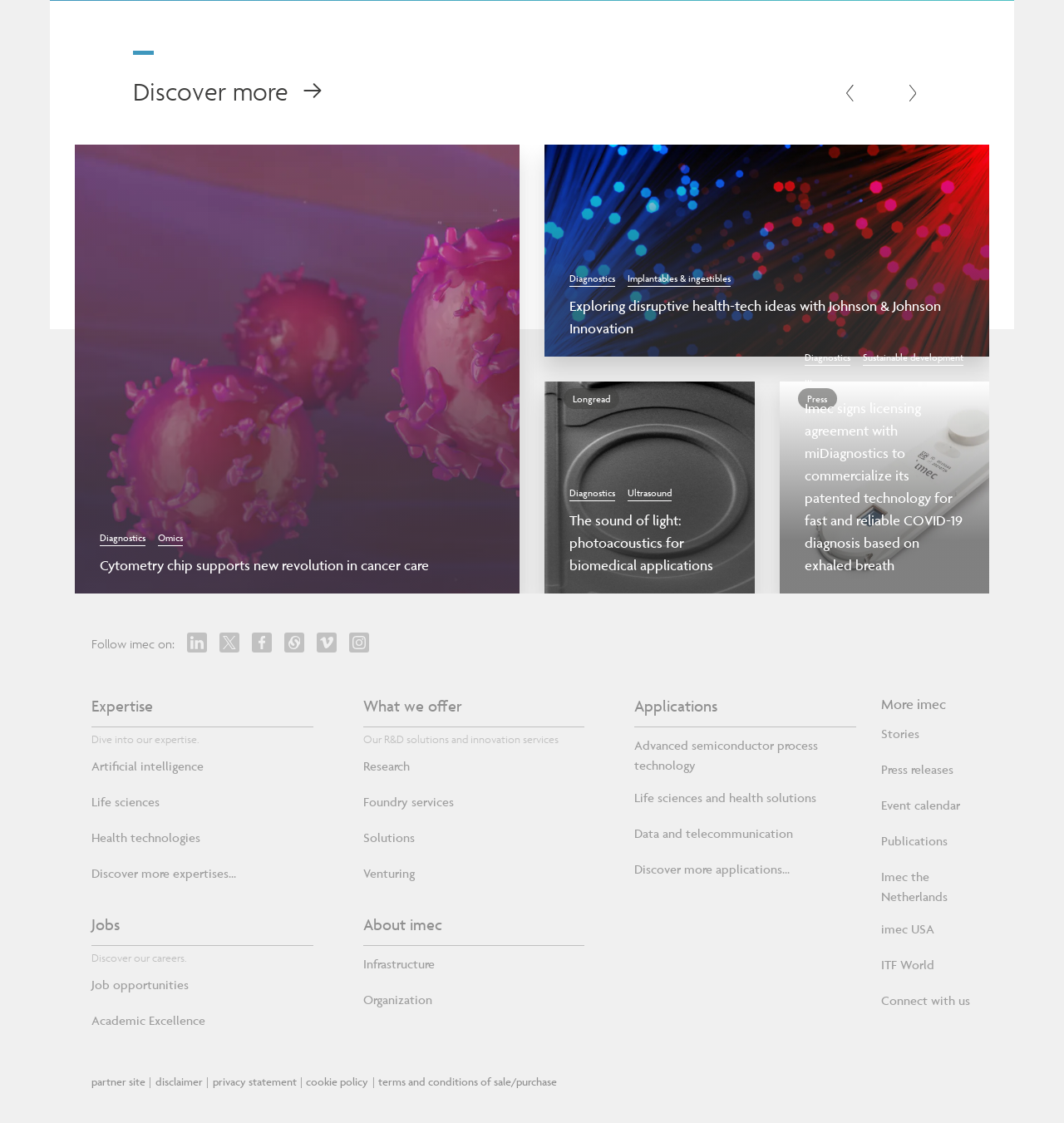Provide the bounding box coordinates for the UI element described in this sentence: "aria-label="Carousel: Go to next"". The coordinates should be four float values between 0 and 1, i.e., [left, top, right, bottom].

[0.841, 0.067, 0.875, 0.099]